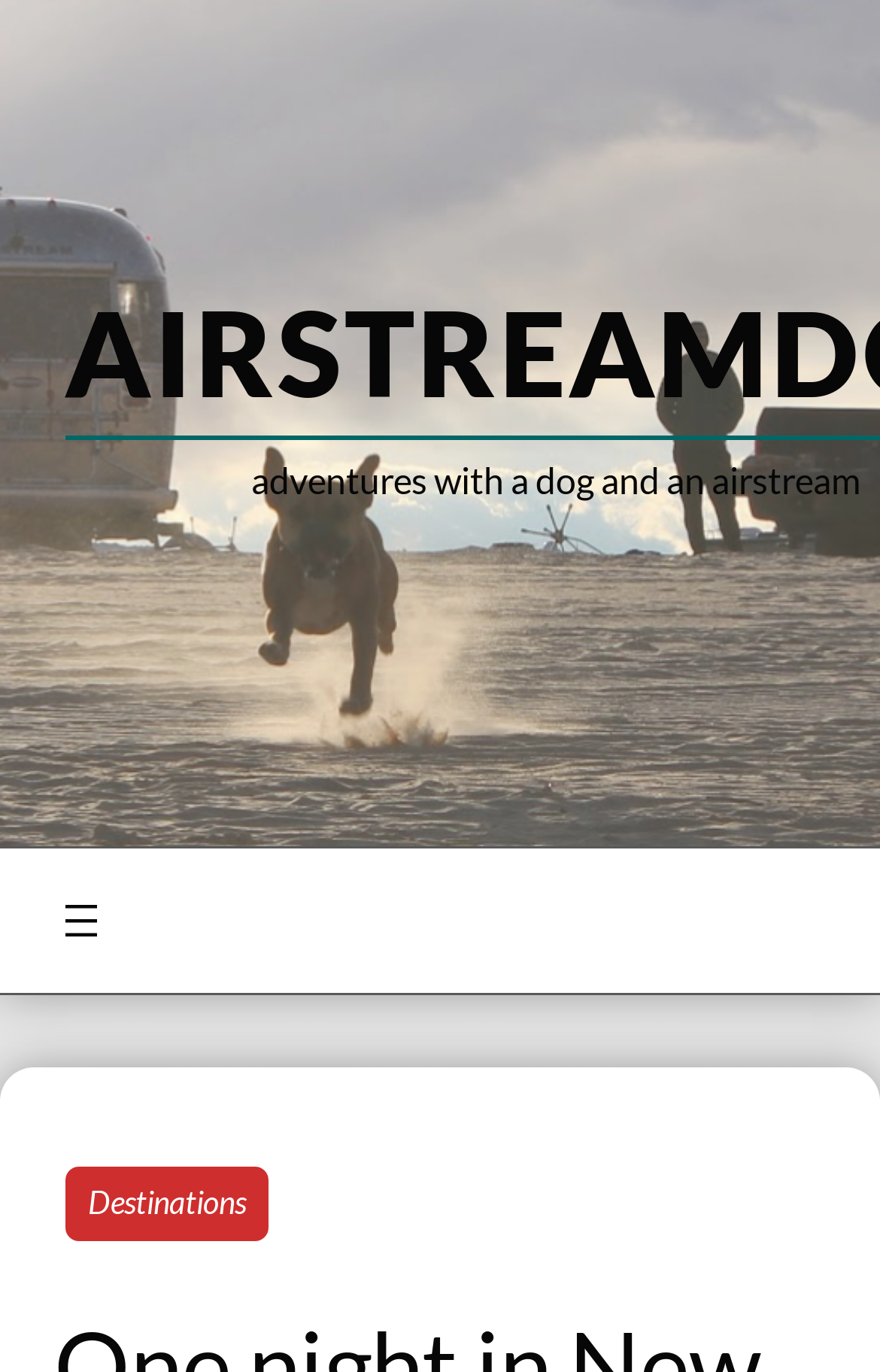Given the description "aria-label="Open menu"", provide the bounding box coordinates of the corresponding UI element.

[0.062, 0.651, 0.123, 0.691]